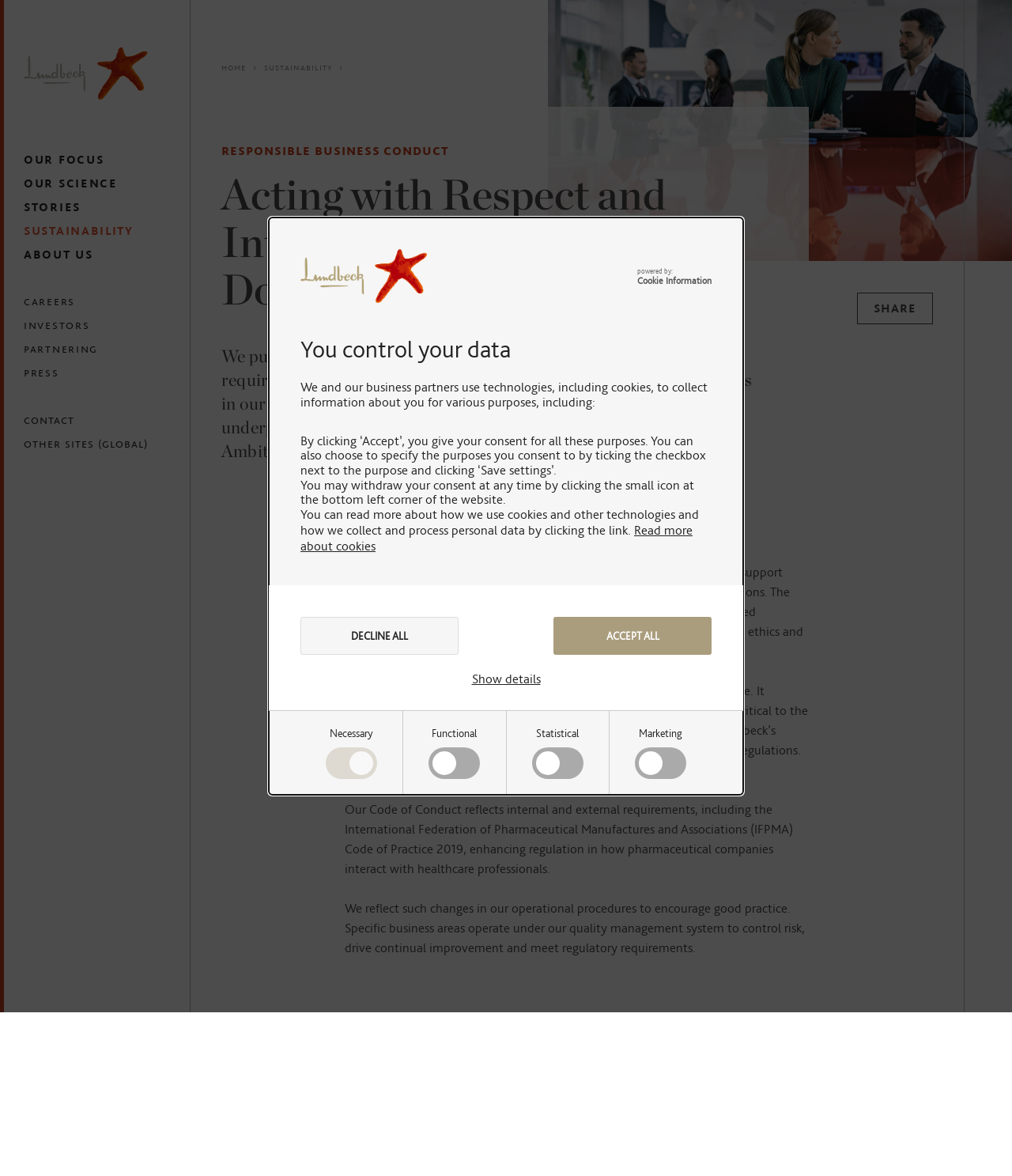Generate the main heading text from the webpage.

Acting with Respect and Integrity in Everything We Do